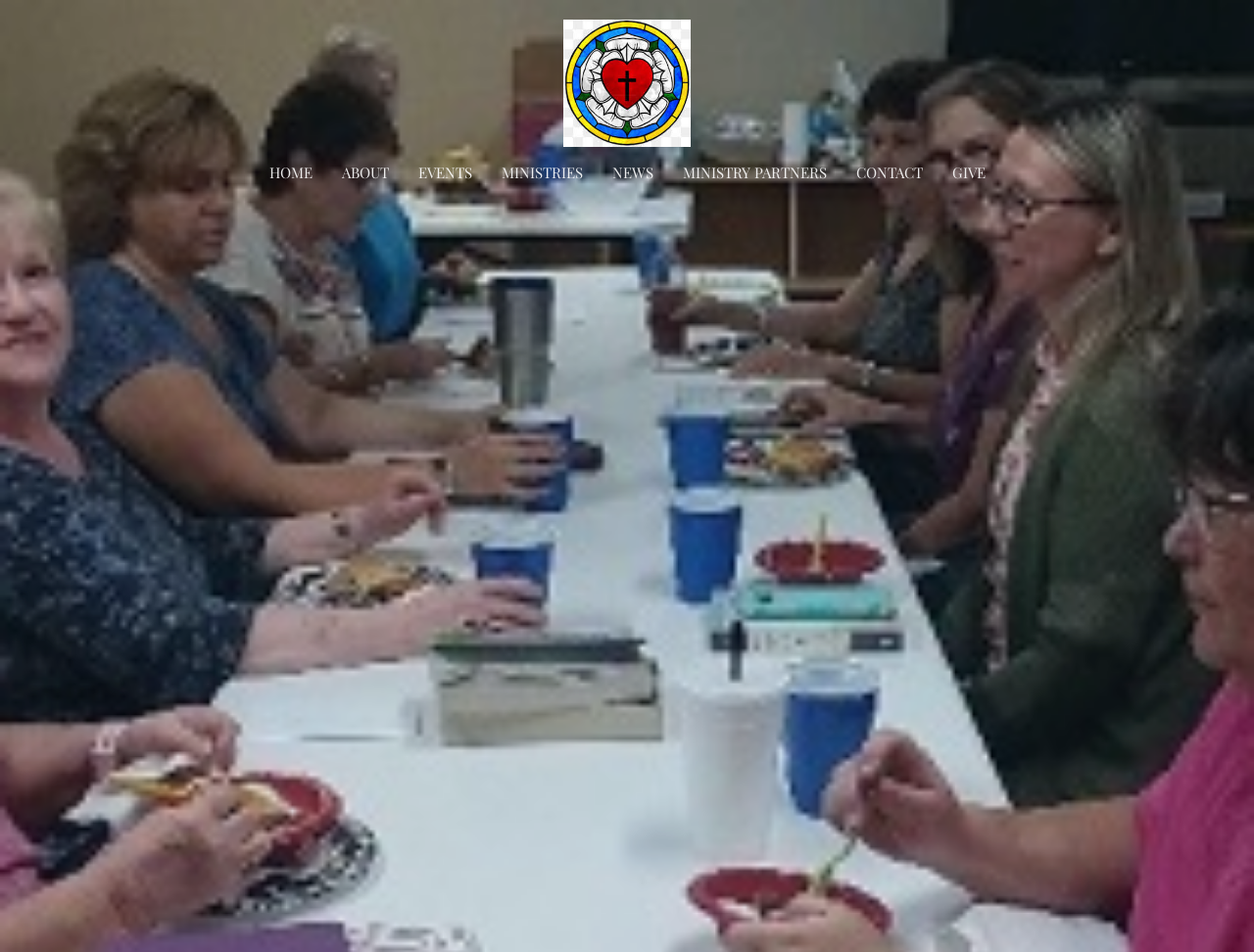Give a detailed account of the webpage, highlighting key information.

The webpage is about the Fellowship Ministry of Atascocita Lutheran Church. At the top left, there is a link to the church's homepage, accompanied by an image of the church's logo. 

Below the logo, there is a navigation menu with 8 links: HOME, ABOUT, EVENTS, MINISTRIES, NEWS, MINISTRY PARTNERS, CONTACT, and GIVE. These links are aligned horizontally, with HOME on the left and GIVE on the right.